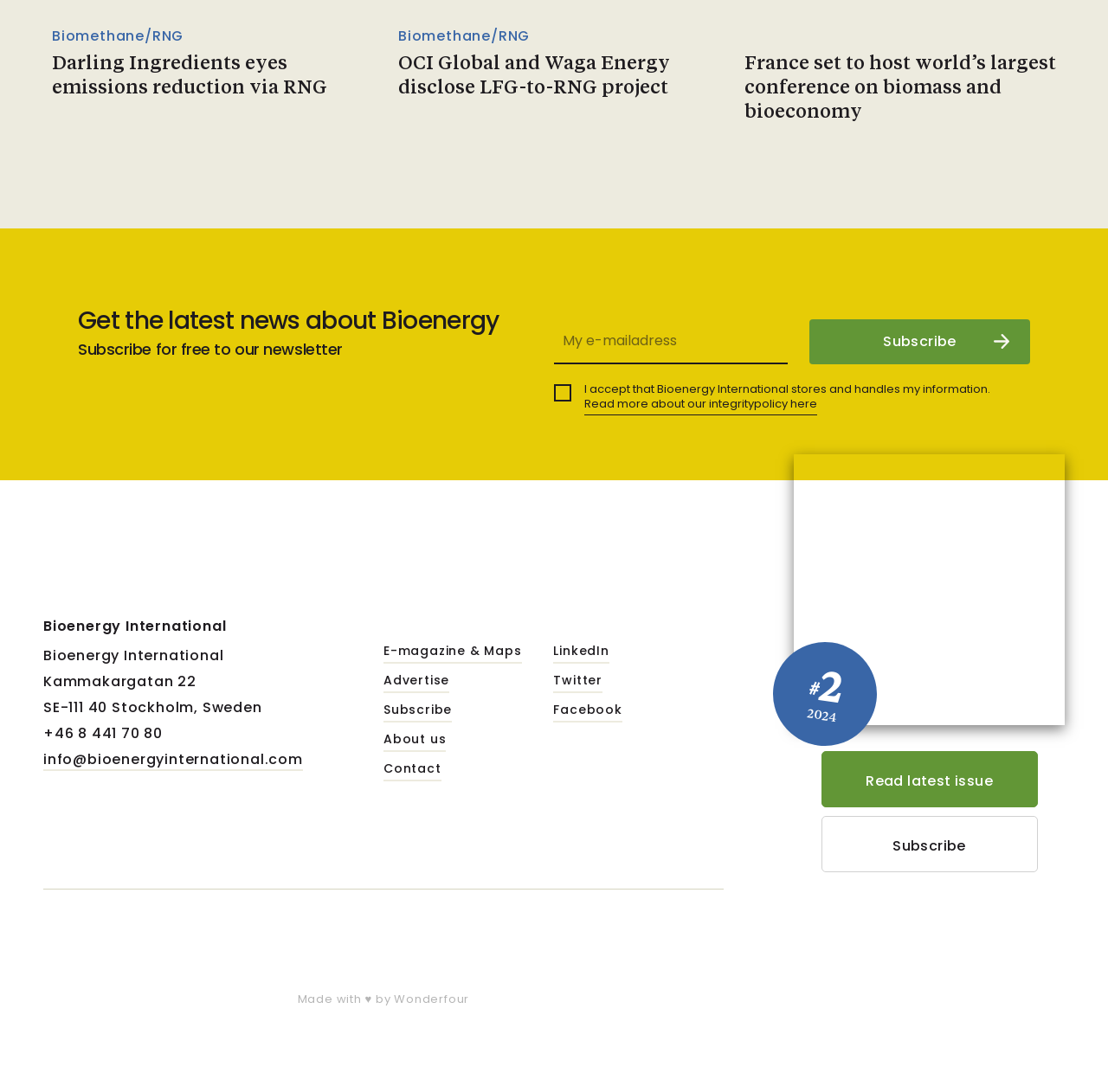Please indicate the bounding box coordinates of the element's region to be clicked to achieve the instruction: "Contact Bioenergy International". Provide the coordinates as four float numbers between 0 and 1, i.e., [left, top, right, bottom].

[0.346, 0.697, 0.398, 0.715]